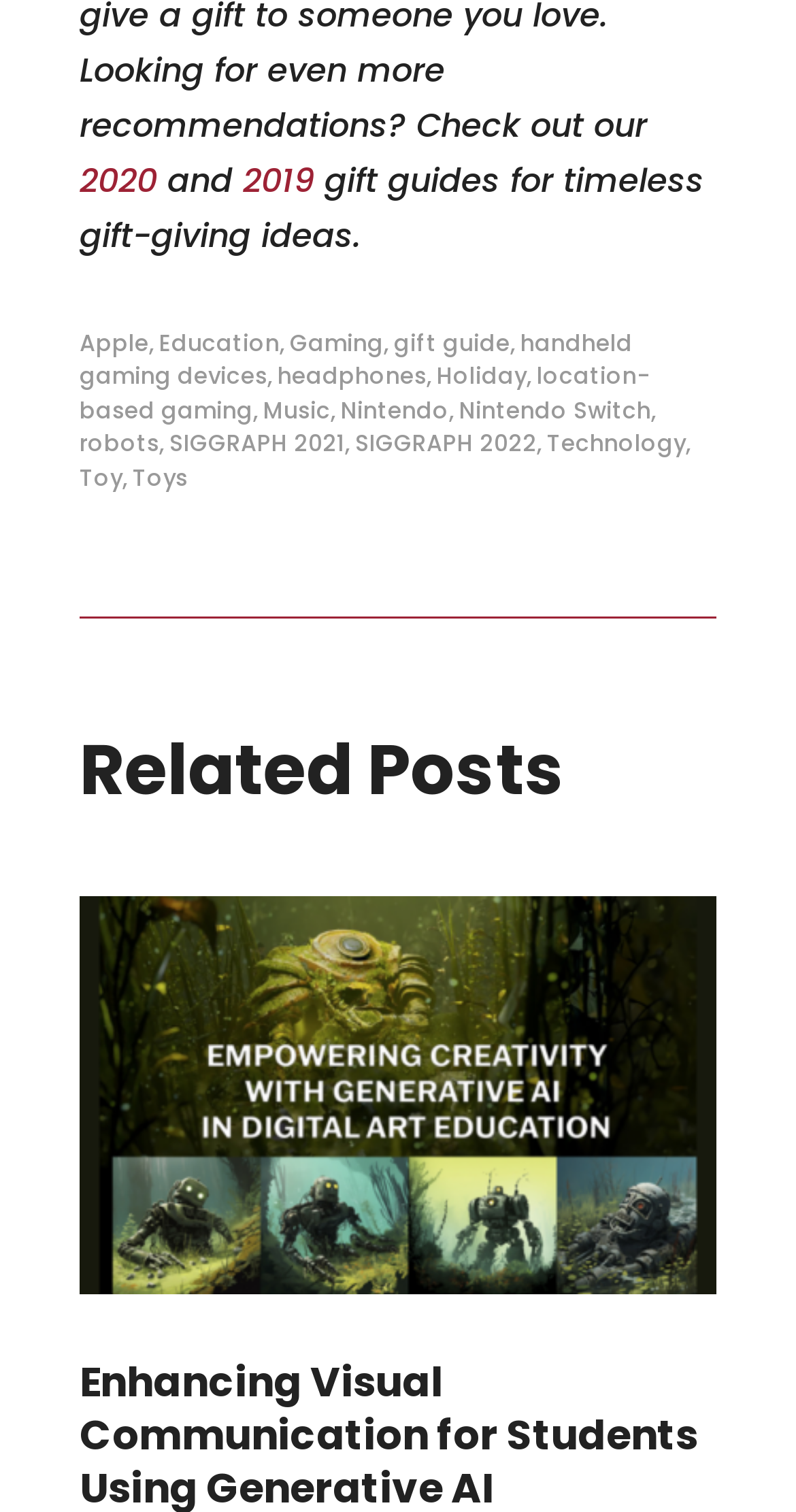Find the bounding box coordinates for the HTML element described in this sentence: "Nintendo". Provide the coordinates as four float numbers between 0 and 1, in the format [left, top, right, bottom].

[0.428, 0.26, 0.569, 0.282]